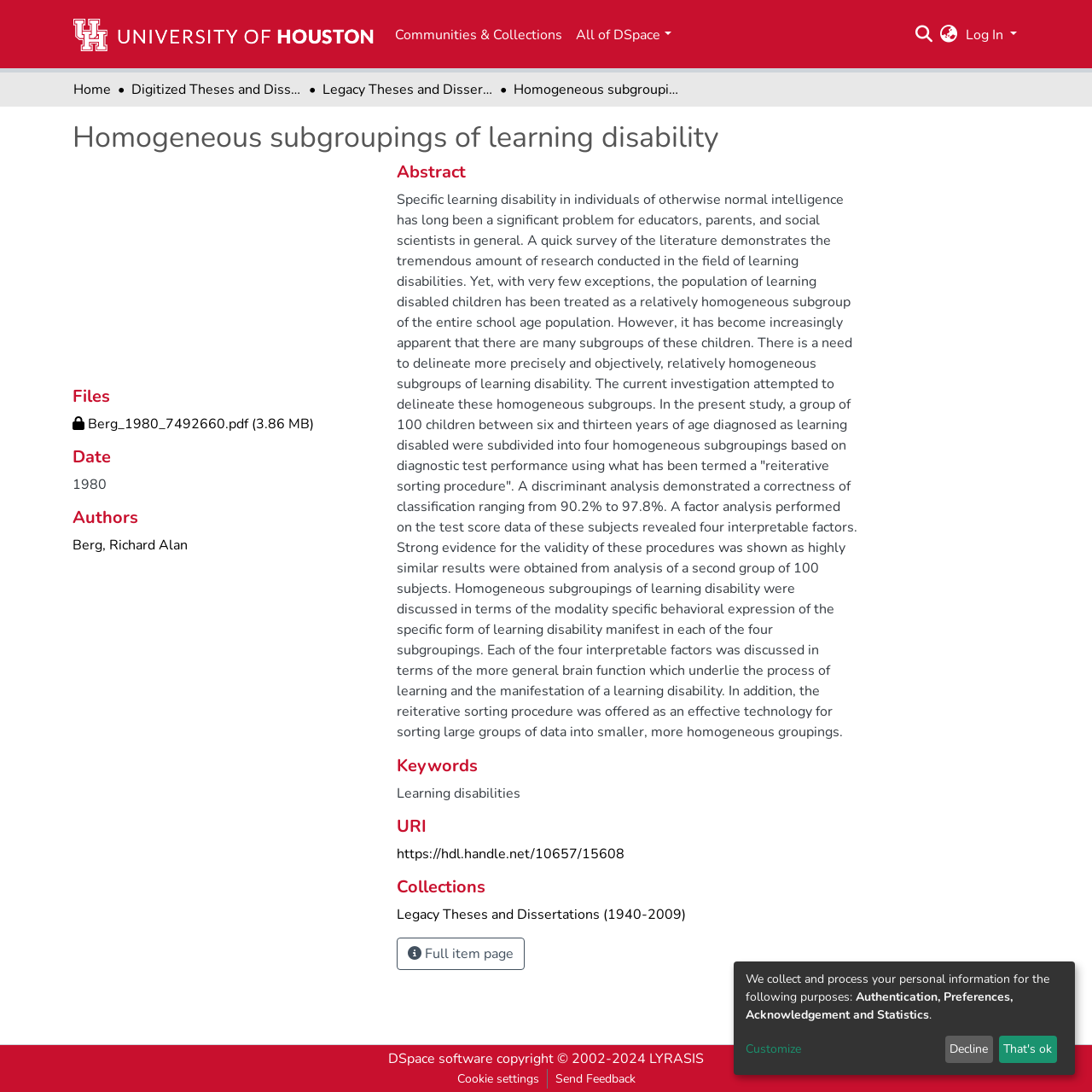Pinpoint the bounding box coordinates of the clickable element needed to complete the instruction: "Go to Communities & Collections". The coordinates should be provided as four float numbers between 0 and 1: [left, top, right, bottom].

[0.356, 0.016, 0.521, 0.047]